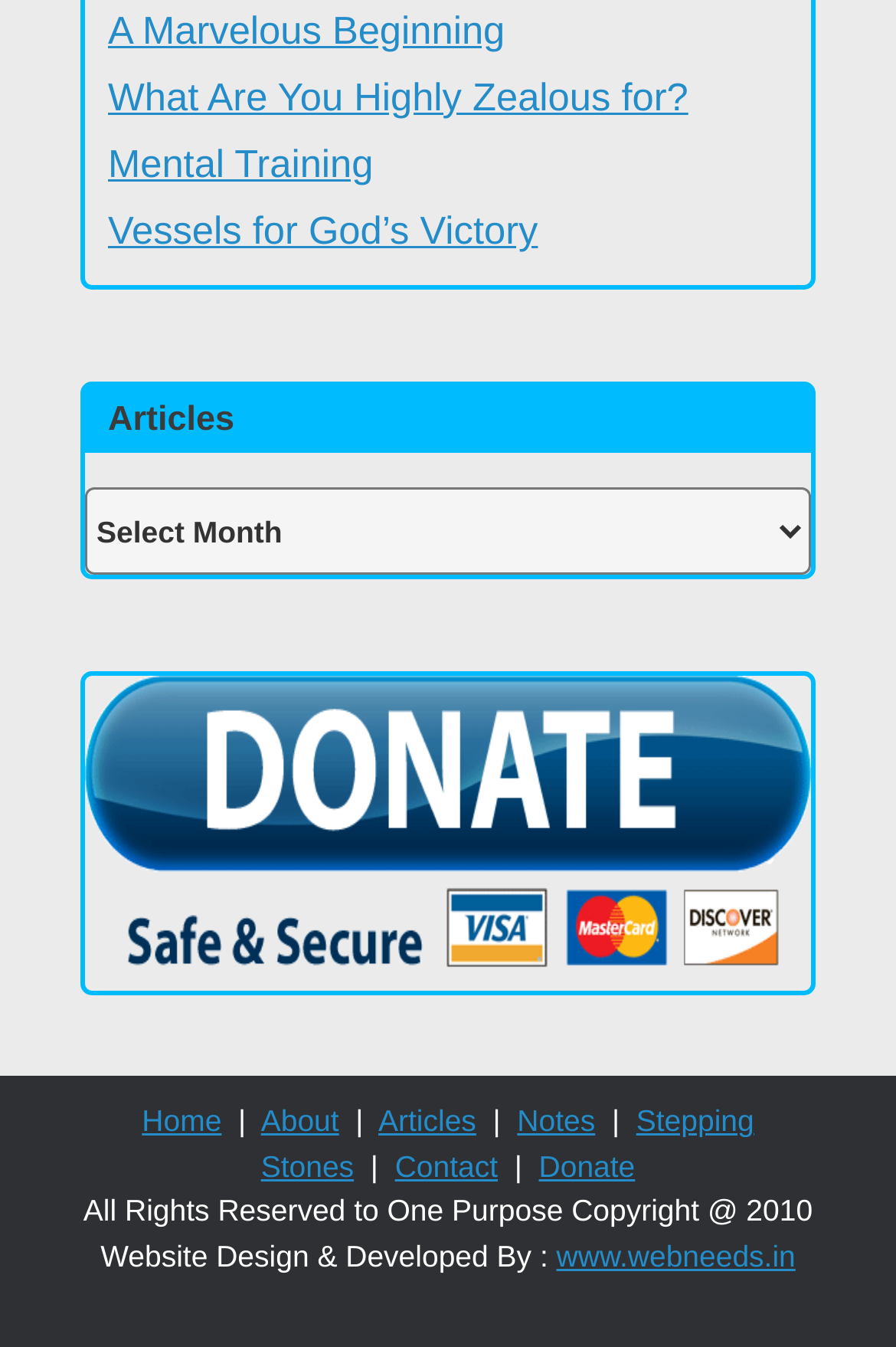Find the bounding box coordinates of the UI element according to this description: "Vessels for God’s Victory".

[0.121, 0.156, 0.6, 0.189]